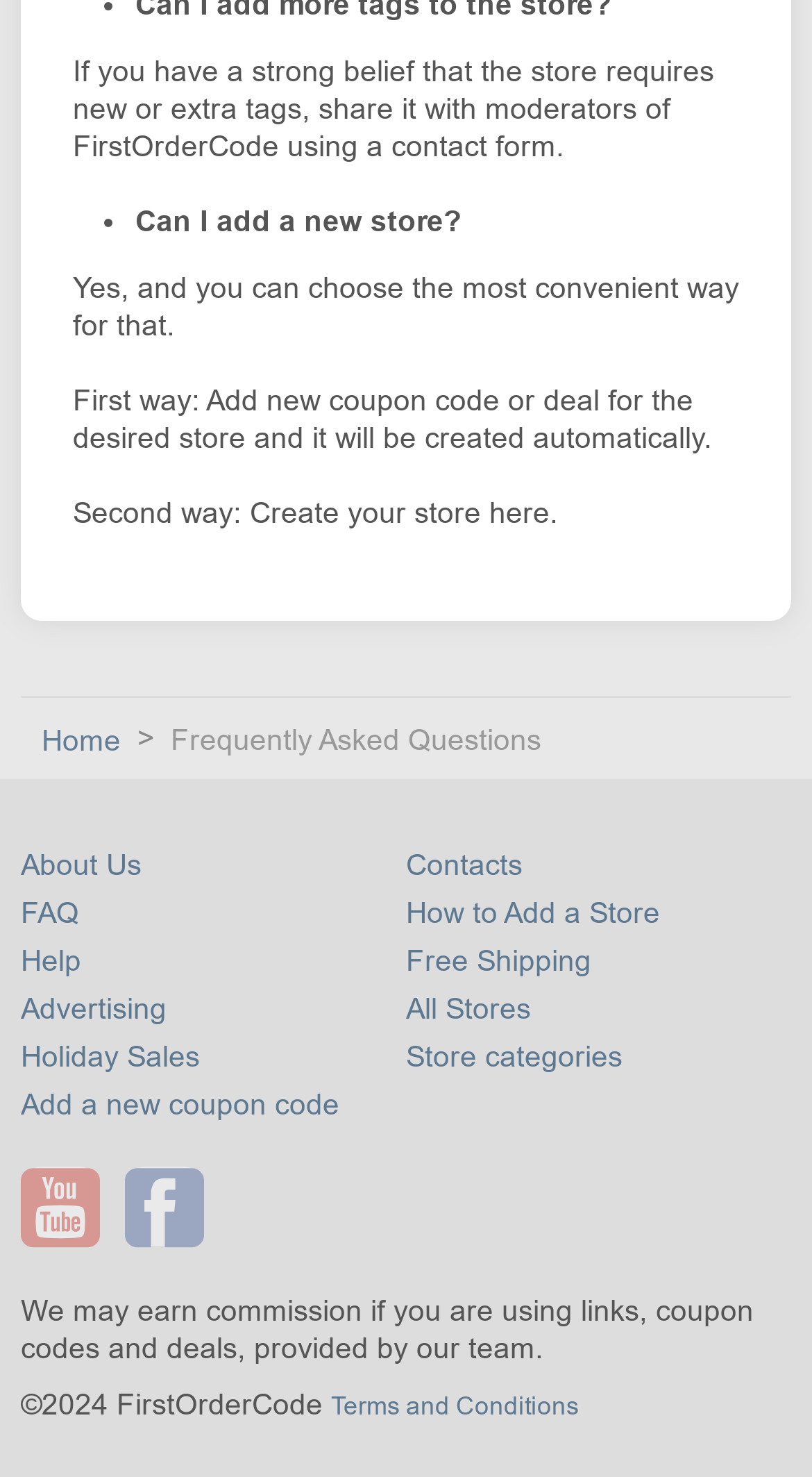What is the first way to add a new store?
Provide a comprehensive and detailed answer to the question.

According to the webpage, the first way to add a new store is by adding a new coupon code or deal for the desired store, and it will be created automatically.